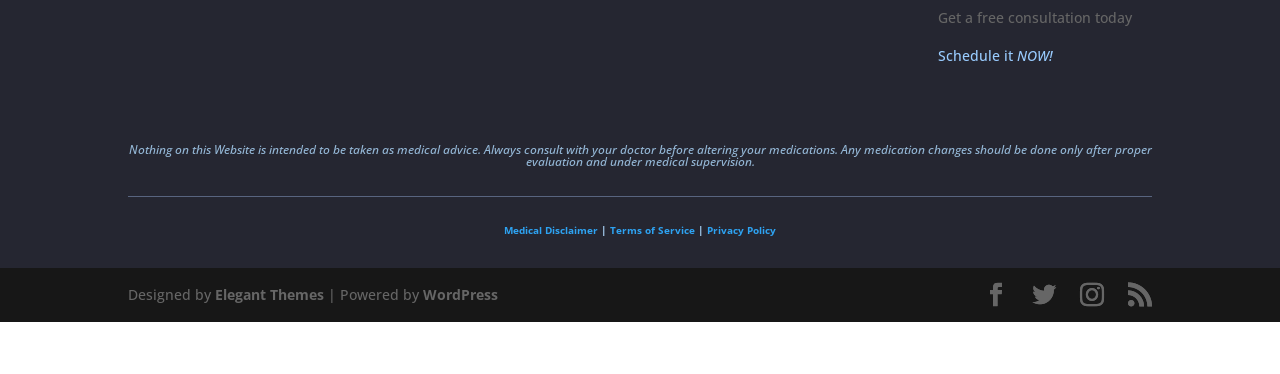Carefully examine the image and provide an in-depth answer to the question: What is the theme of the website designed by?

The theme of the website is designed by Elegant Themes, as indicated by the 'Designed by Elegant Themes' text at the bottom of the webpage.